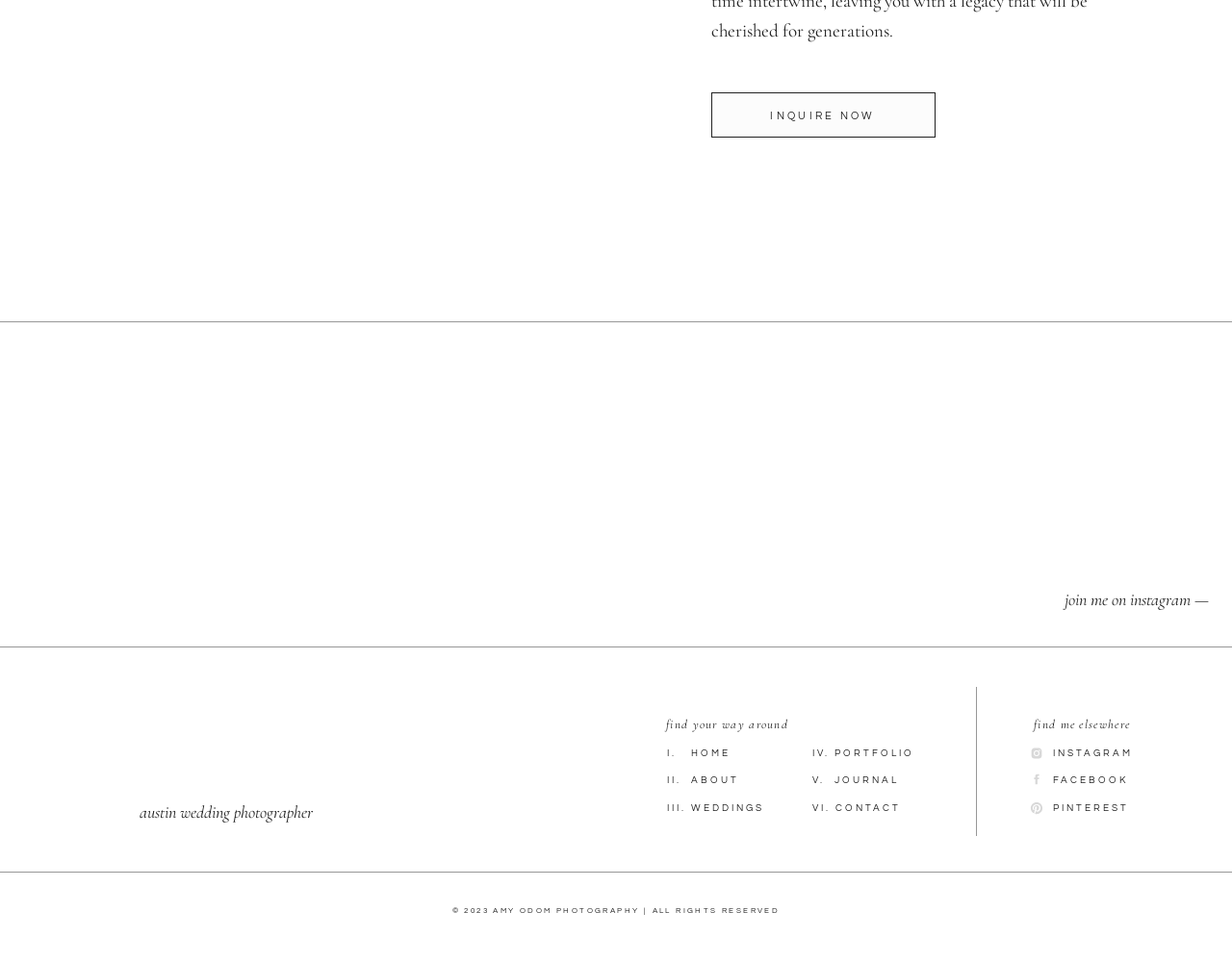Please identify the coordinates of the bounding box that should be clicked to fulfill this instruction: "Click on 'INQUIRE NOW'".

[0.577, 0.113, 0.759, 0.151]